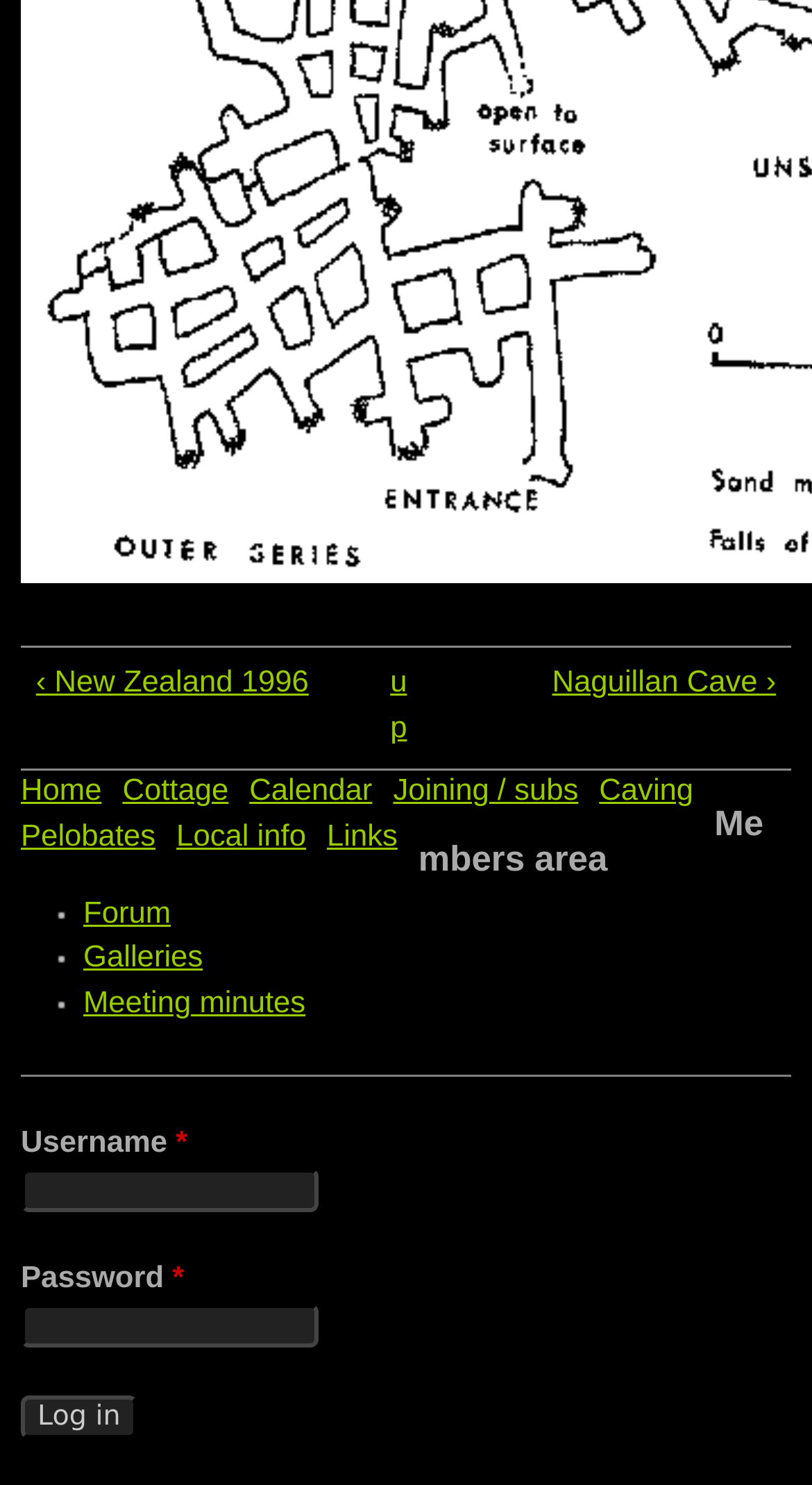How many list markers are there in the members area?
Using the image as a reference, give a one-word or short phrase answer.

3